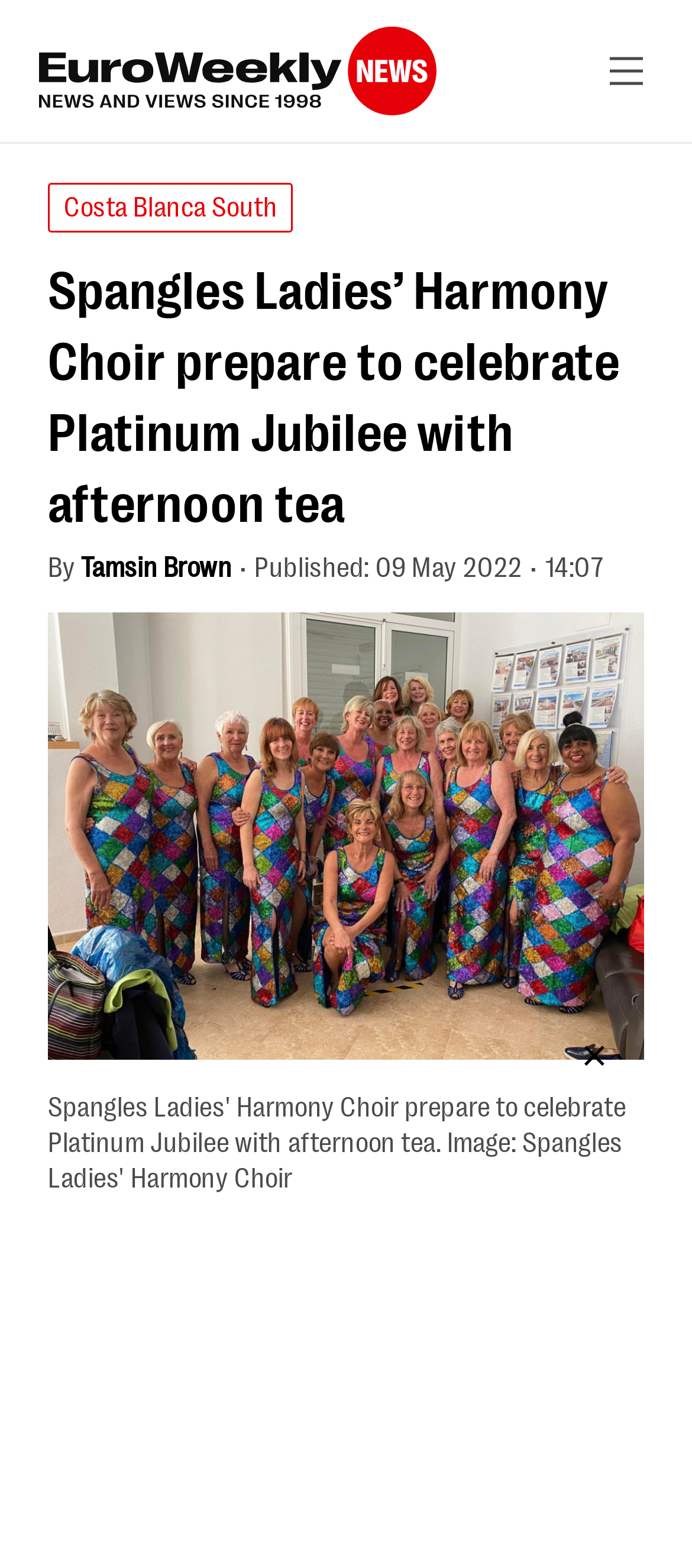What is the event the choir is preparing for?
Please provide a comprehensive answer based on the details in the screenshot.

I found the event by looking at the main heading of the article, which mentions the choir's preparation for the Queen's Platinum Jubilee.